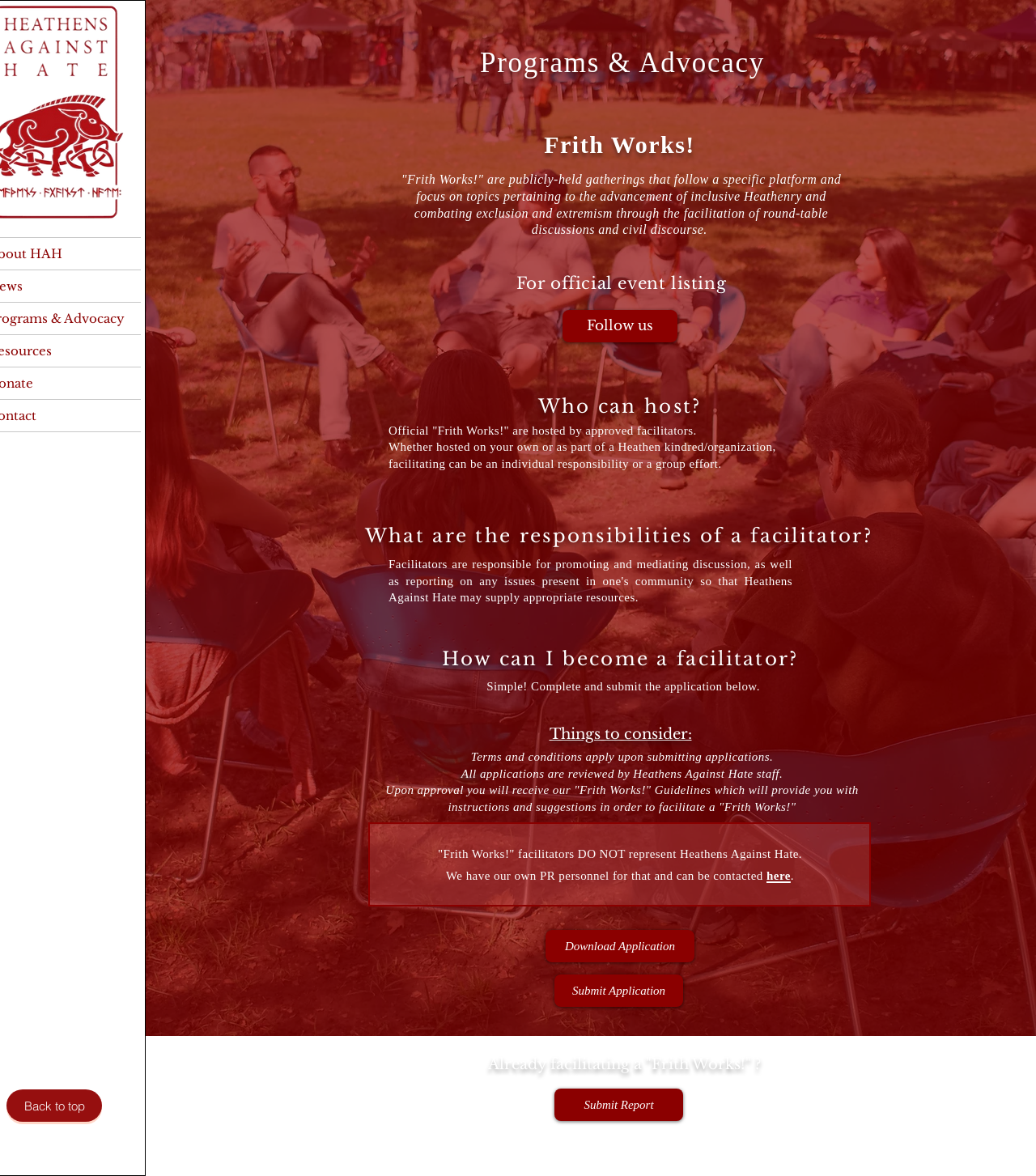Give a one-word or one-phrase response to the question:
What happens after submitting a facilitator application?

Receive guidelines